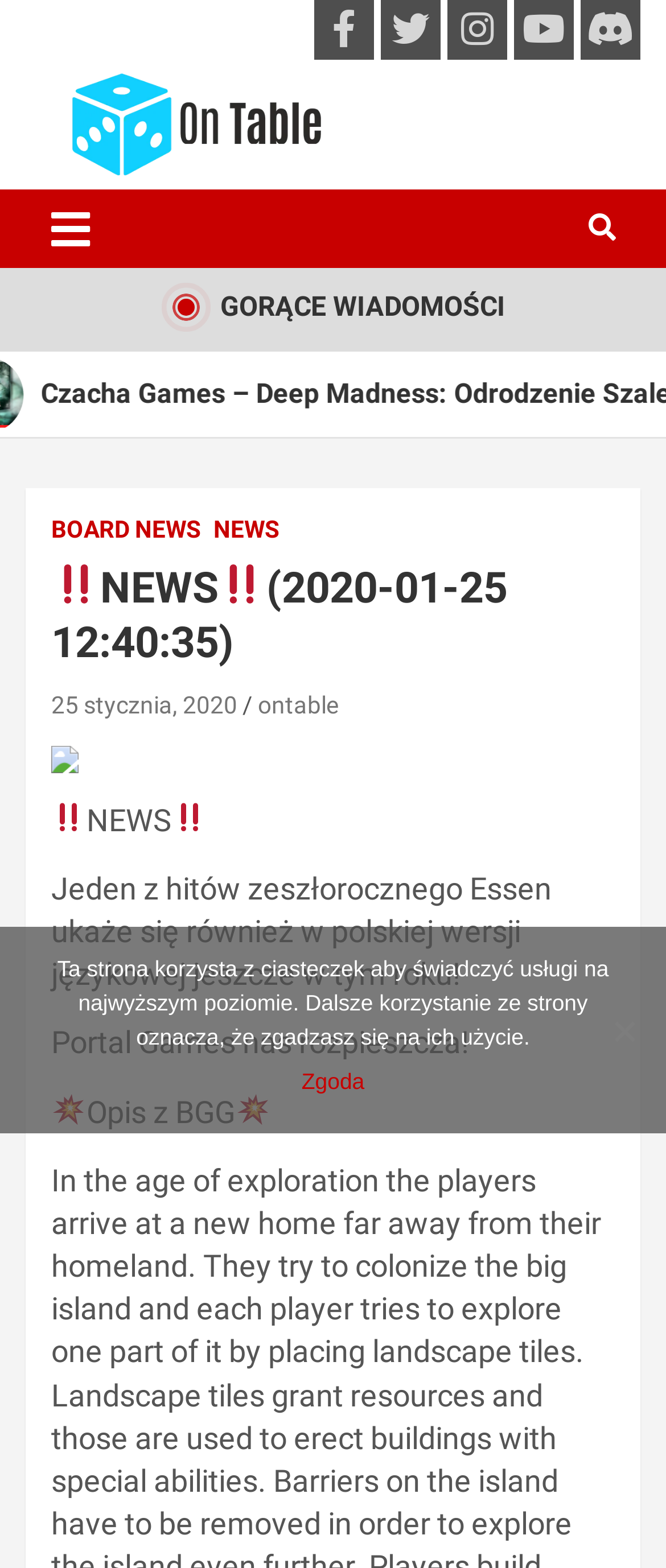What is the symbol used to highlight the news?
Please describe in detail the information shown in the image to answer the question.

The symbol used to highlight the news is '‼️' which can be found multiple times on the webpage, particularly in the heading and in the news title, inside rectangular bounding boxes with coordinates [0.081, 0.36, 0.146, 0.387] and [0.08, 0.512, 0.126, 0.532] respectively.